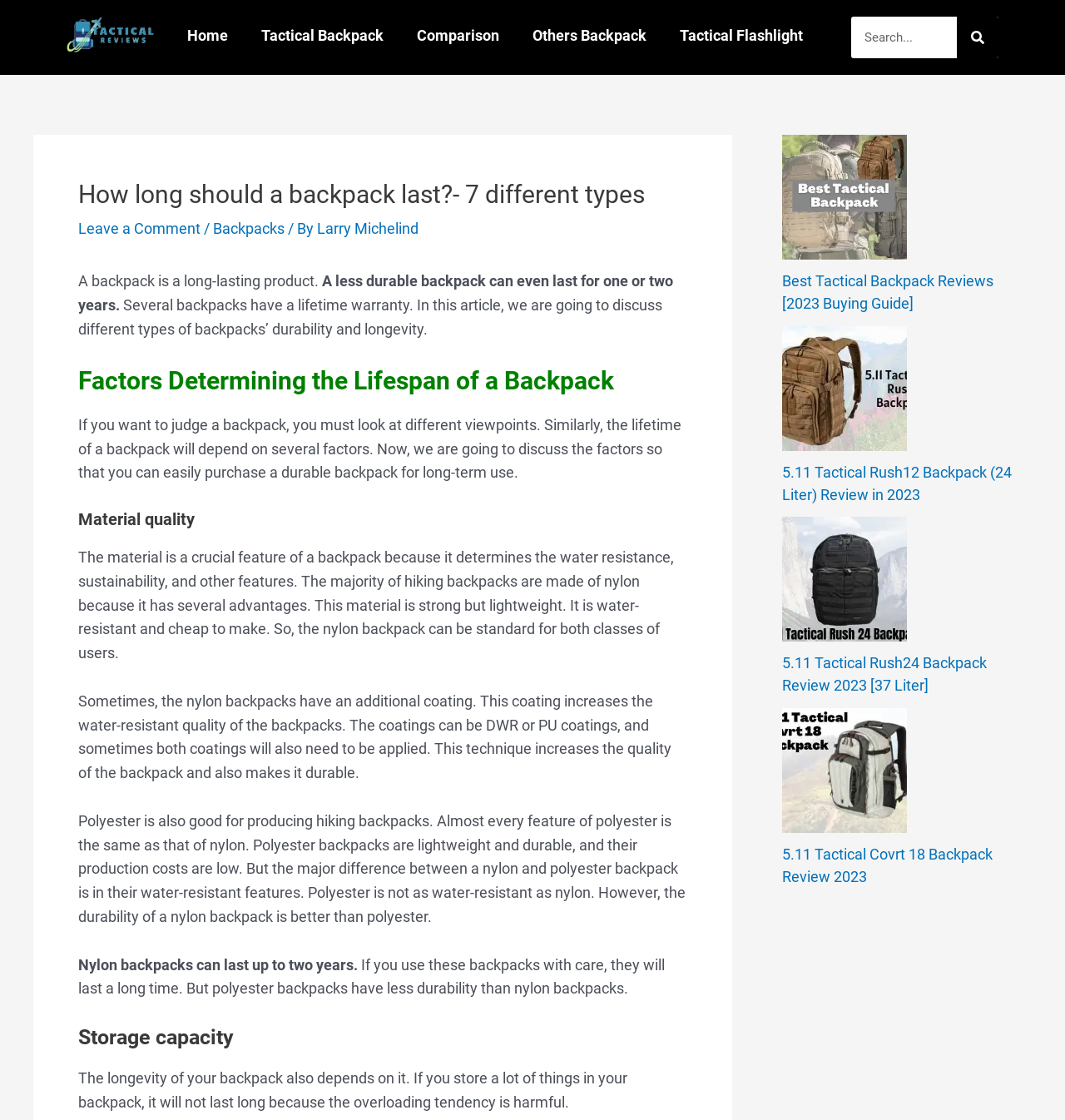Please give the bounding box coordinates of the area that should be clicked to fulfill the following instruction: "Learn about the 'Material quality' of backpacks". The coordinates should be in the format of four float numbers from 0 to 1, i.e., [left, top, right, bottom].

[0.073, 0.455, 0.645, 0.472]